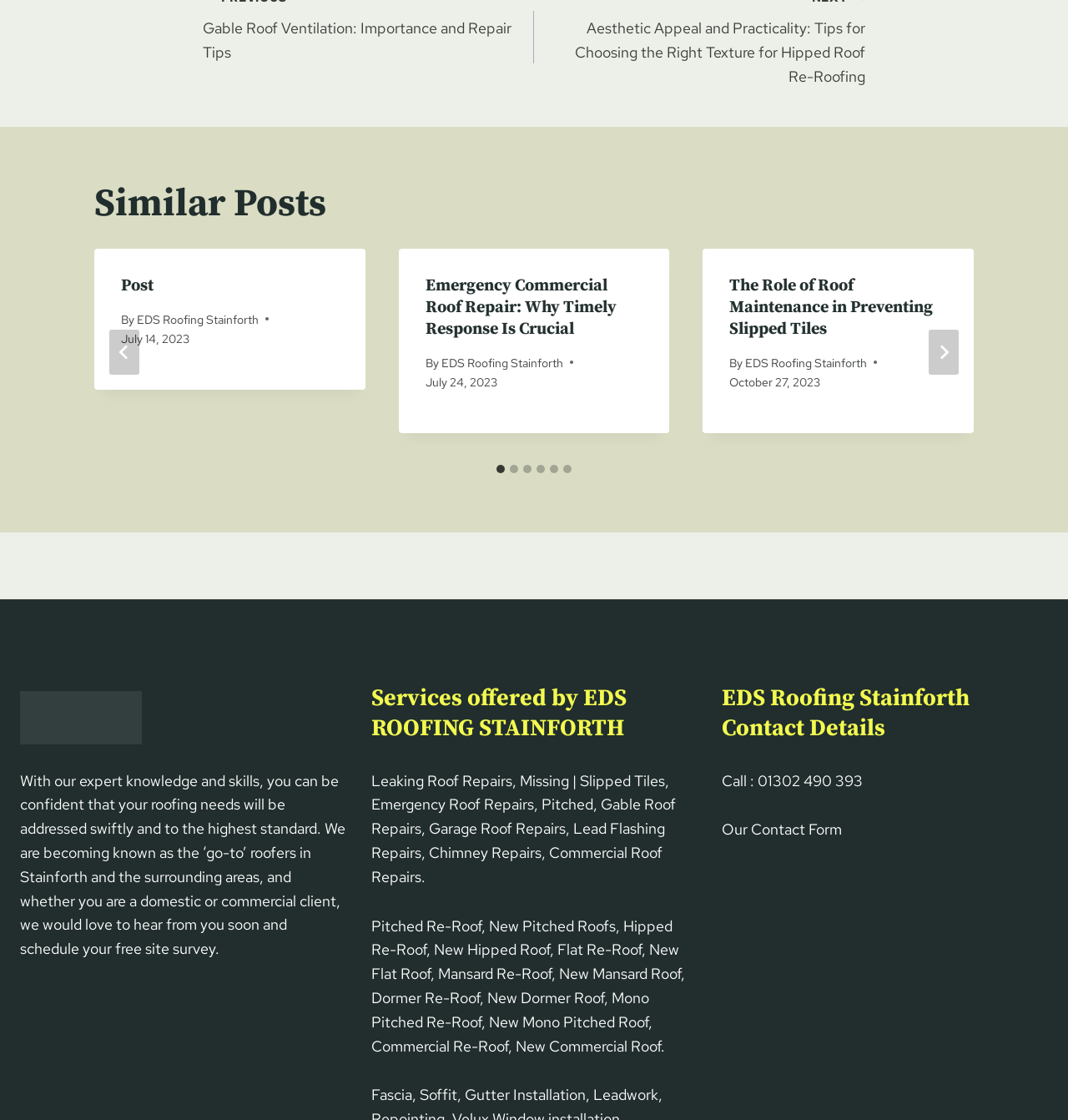Please respond to the question with a concise word or phrase:
What is the purpose of EDS Roofing Stainforth?

Roofing services